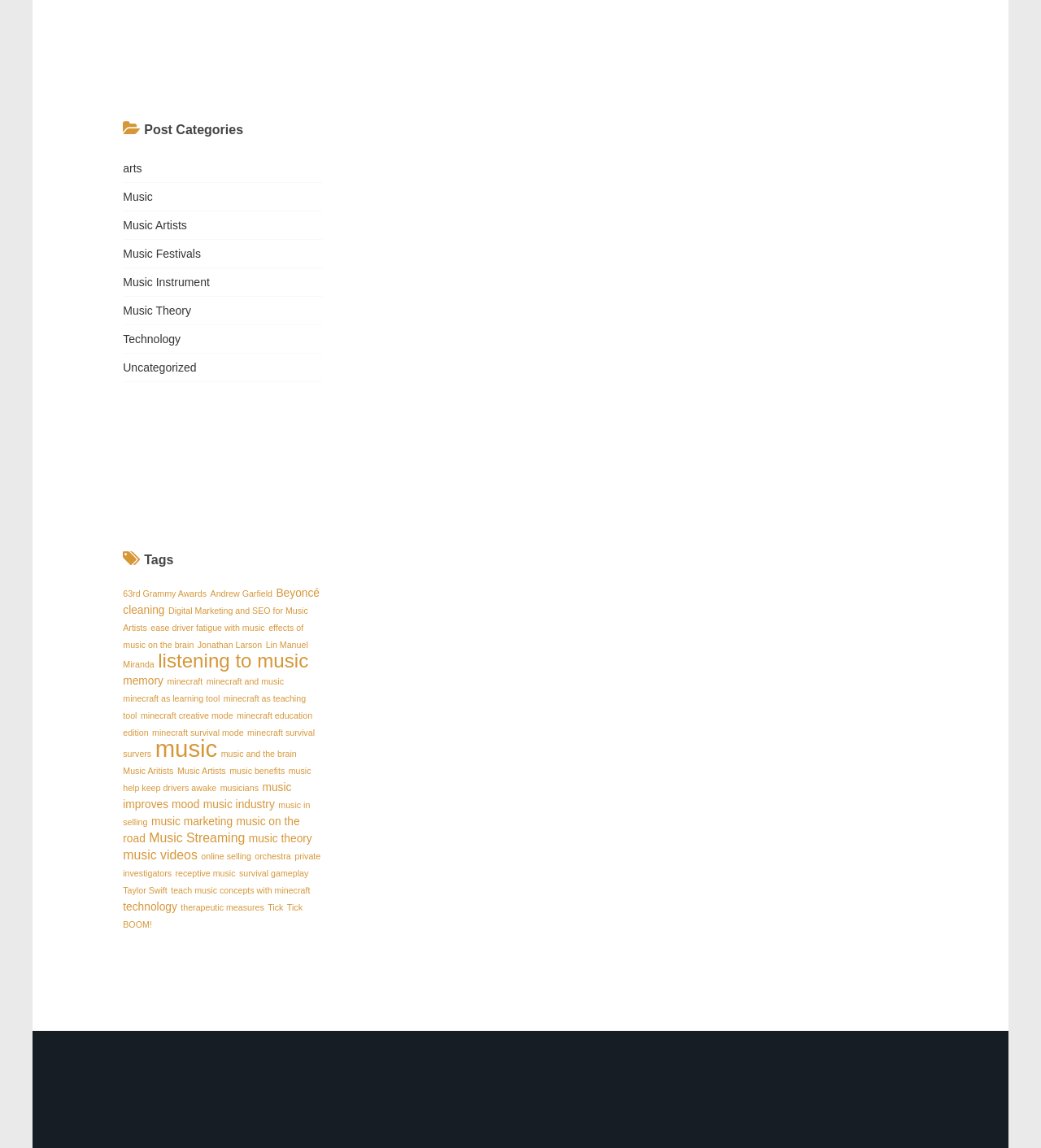Pinpoint the bounding box coordinates of the clickable element to carry out the following instruction: "Browse posts related to 'Taylor Swift'."

[0.118, 0.771, 0.161, 0.78]